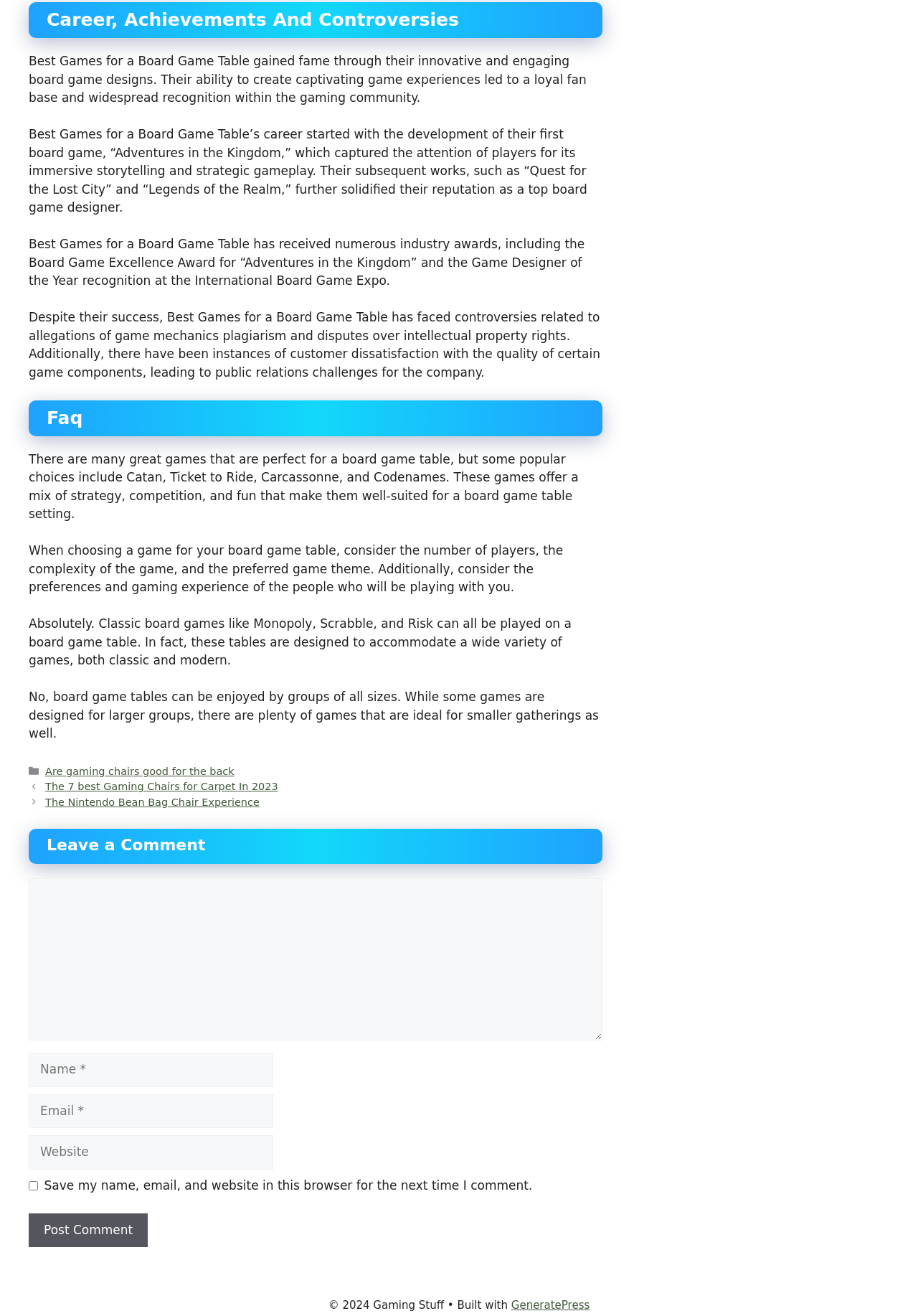Utilize the details in the image to thoroughly answer the following question: Can classic board games like Monopoly be played on a board game table?

According to the FAQ section, classic board games like Monopoly, Scrabble, and Risk can all be played on a board game table, which are designed to accommodate a wide variety of games, both classic and modern.